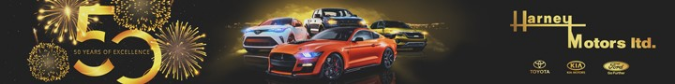What is the theme of the banner?
Based on the screenshot, provide your answer in one word or phrase.

Celebratory